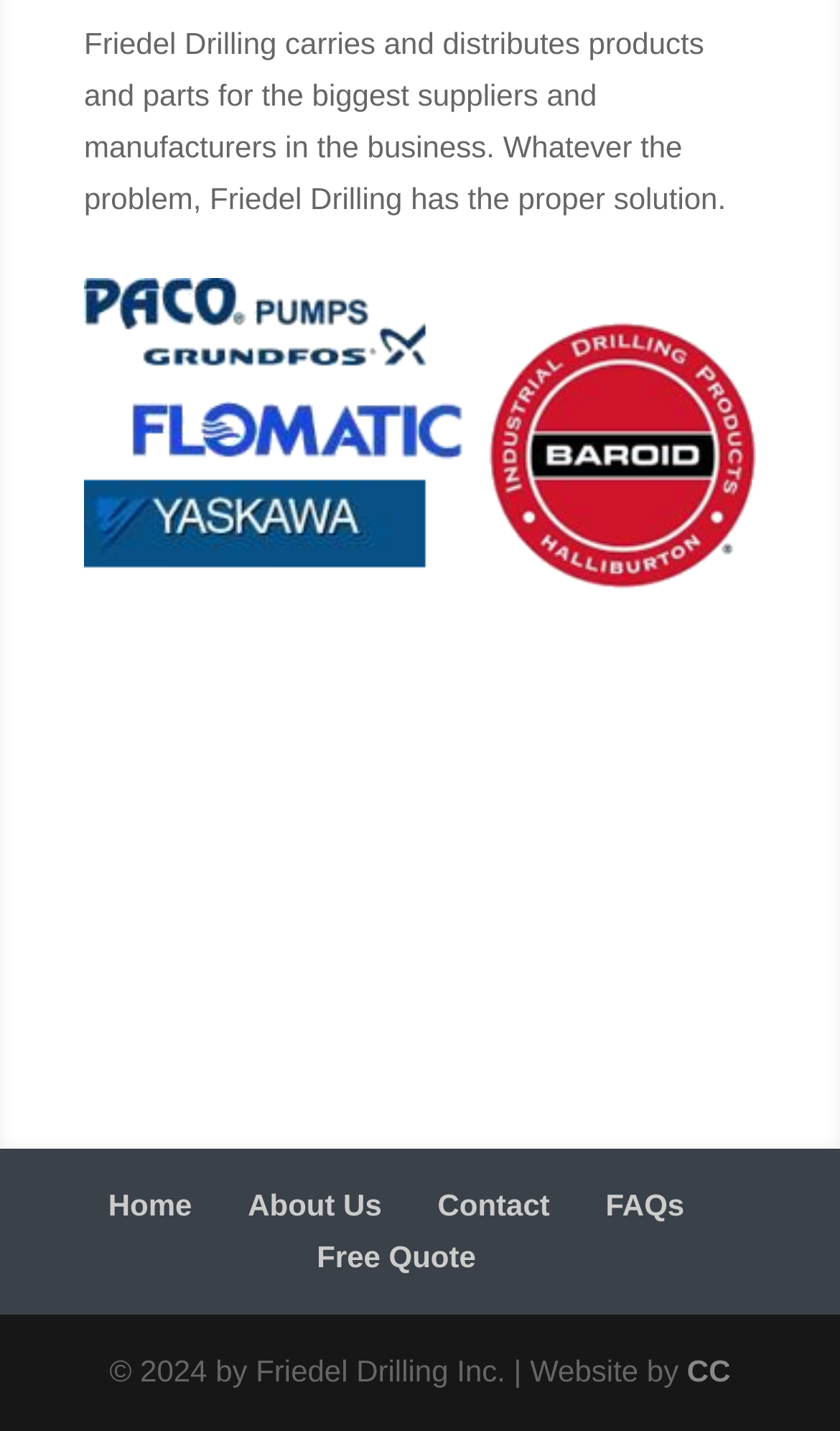Give a concise answer using only one word or phrase for this question:
How many navigation links are there?

4